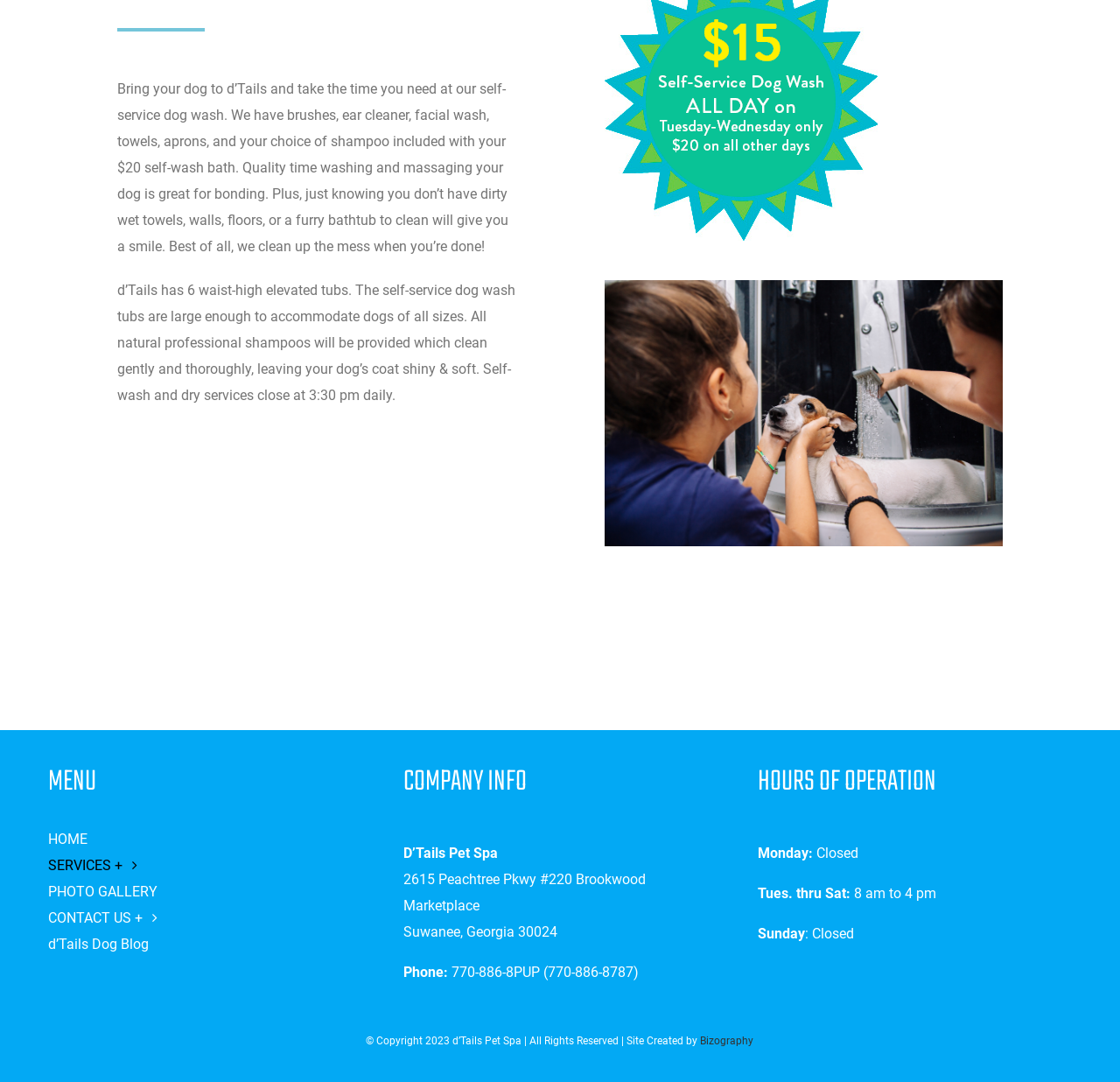Identify the bounding box coordinates for the UI element mentioned here: "Go to Top". Provide the coordinates as four float values between 0 and 1, i.e., [left, top, right, bottom].

[0.904, 0.489, 0.941, 0.518]